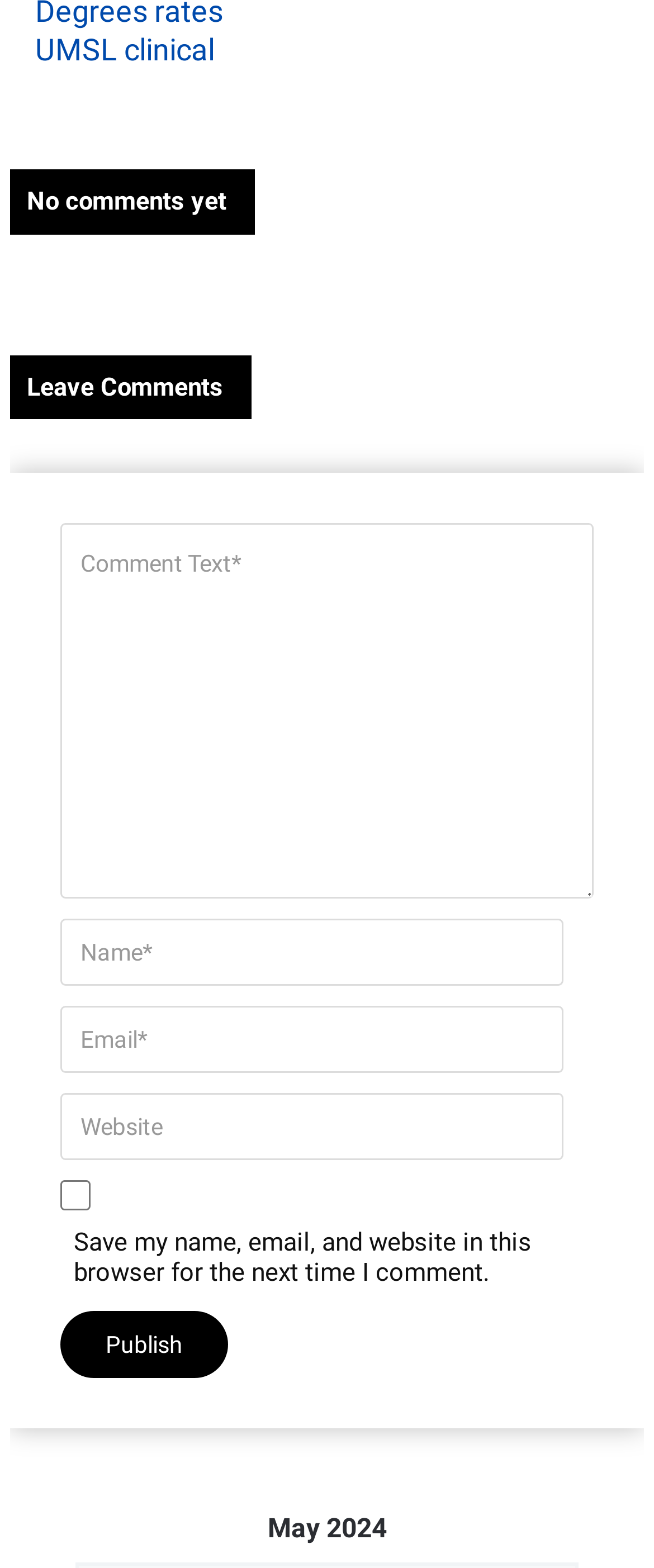How many textboxes are required in the comment form?
Please answer the question with as much detail and depth as you can.

The comment form includes four textboxes: 'Comment Text*', 'Name*', 'Email*', and 'Website'. Among these, only 'Comment Text*' is marked as required, indicating that it is the only required textbox in the form.